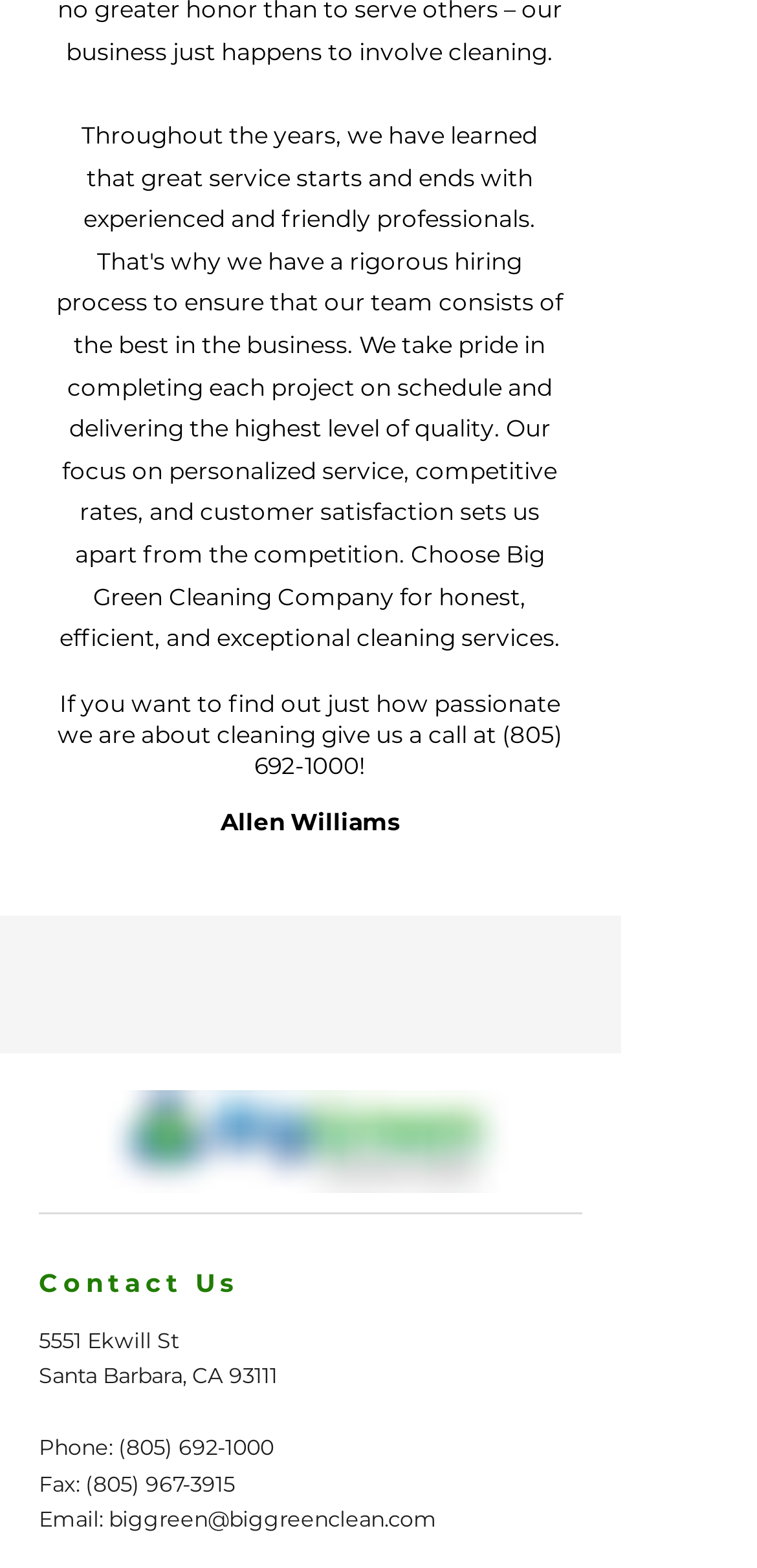What is the fax number to contact?
We need a detailed and exhaustive answer to the question. Please elaborate.

The fax number can be found in the 'Contact Us' section, where it is listed as '(805) 967-3915' next to the 'Fax:' label.